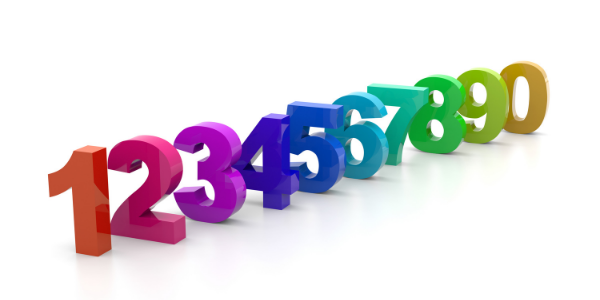Give a detailed account of the elements present in the image.

The image features a colorful arrangement of numbers from 1 to 0, designed in a vibrant and three-dimensional style. Each digit is rendered in a different color, creating a visually appealing spectrum: red for 1, pink for 2, purple for 3, blue for 4, sky blue for 5, green for 6, yellow for 7, orange for 8, and light brown for 9. The numbers stand upright, showcasing their bold, playful shapes against a clean, white background that enhances their brightness. This imagery captures a sense of fun and energy, making it particularly suitable for educational materials, children's content, or any creative project that aims to engage viewers with numerical concepts.